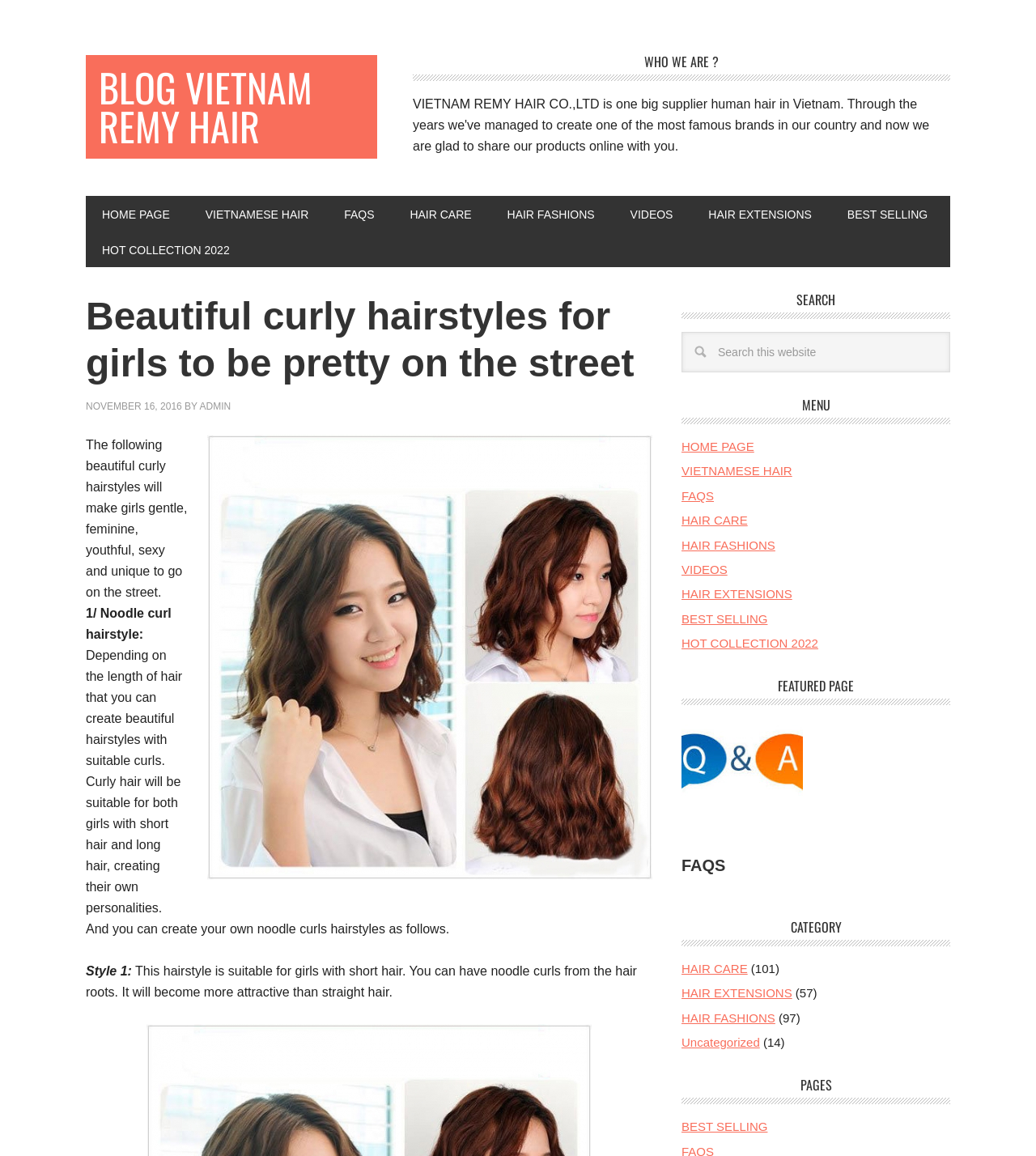Could you provide the bounding box coordinates for the portion of the screen to click to complete this instruction: "view hair care articles"?

[0.658, 0.832, 0.722, 0.844]